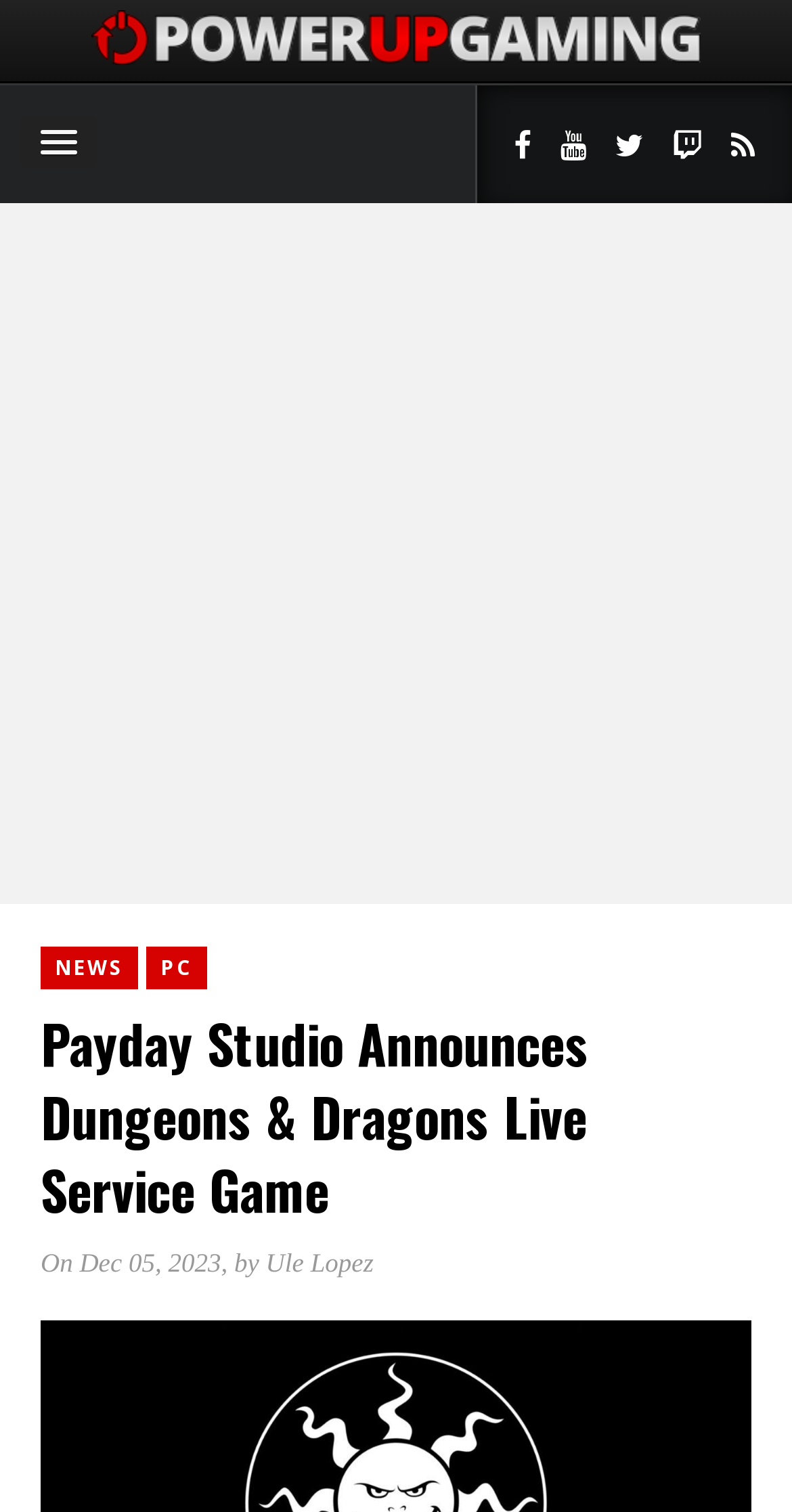Explain the webpage's layout and main content in detail.

The webpage is about a news article discussing the announcement of a new Dungeons & Dragons multiplayer game by the studio responsible for the Payday series. 

At the top of the page, there is a link to "Video Games News, Reviews & Features" accompanied by an image, taking up most of the width. Below this, there is a menu link on the left side, followed by a series of social media links, including Facebook, Twitter, Instagram, and YouTube, aligned horizontally across the page.

The main content of the page is an iframe advertisement that spans the full width of the page. Below the advertisement, there are two links, "NEWS" and "PC", positioned side by side. 

The main article's title, "Payday Studio Announces Dungeons & Dragons Live Service Game", is a prominent heading that takes up most of the width. Below the title, there is a brief description of the article, including the date "Dec 05, 2023", and the author's name, "Ule Lopez".